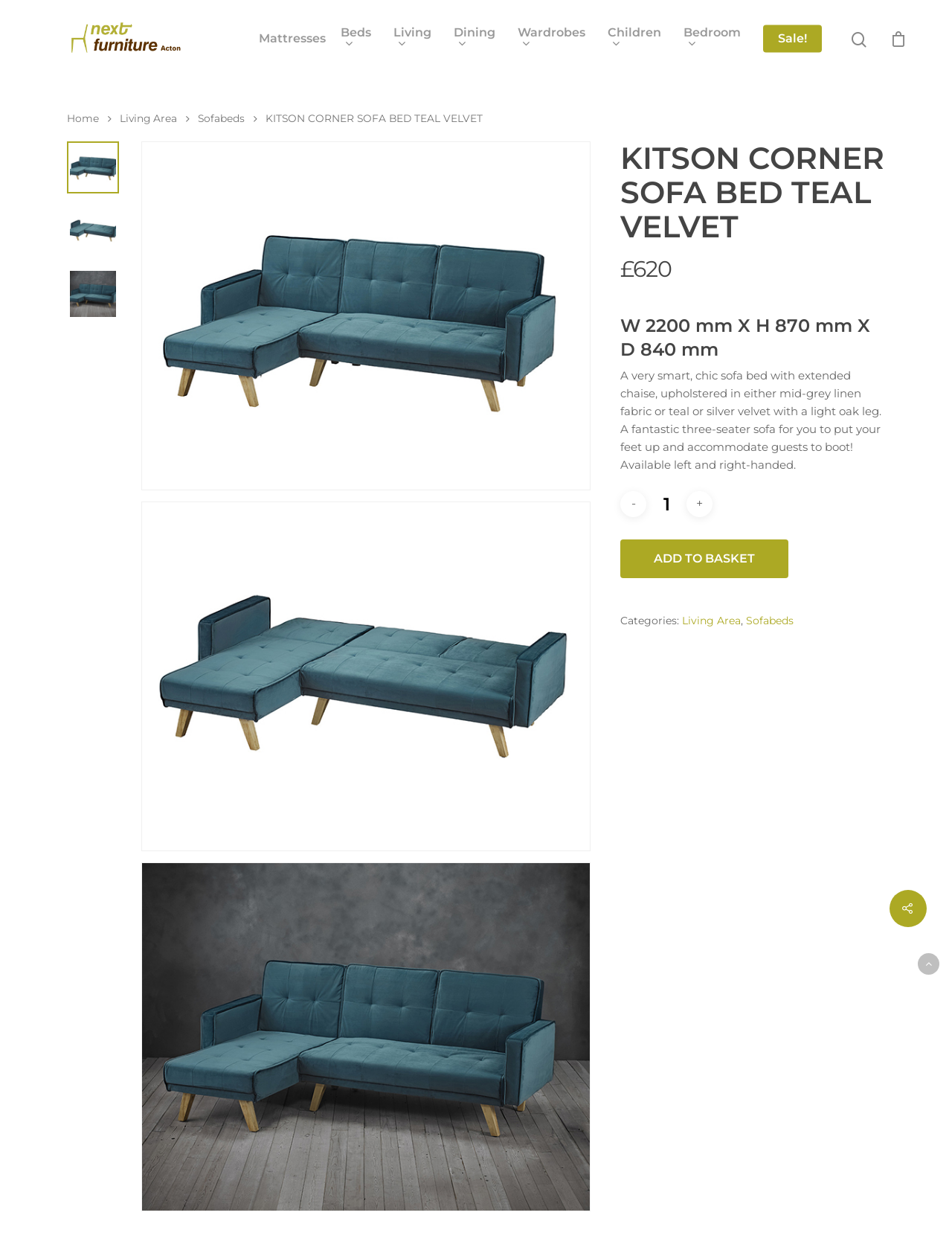Can you find the bounding box coordinates for the element to click on to achieve the instruction: "Add product to basket"?

[0.652, 0.431, 0.828, 0.461]